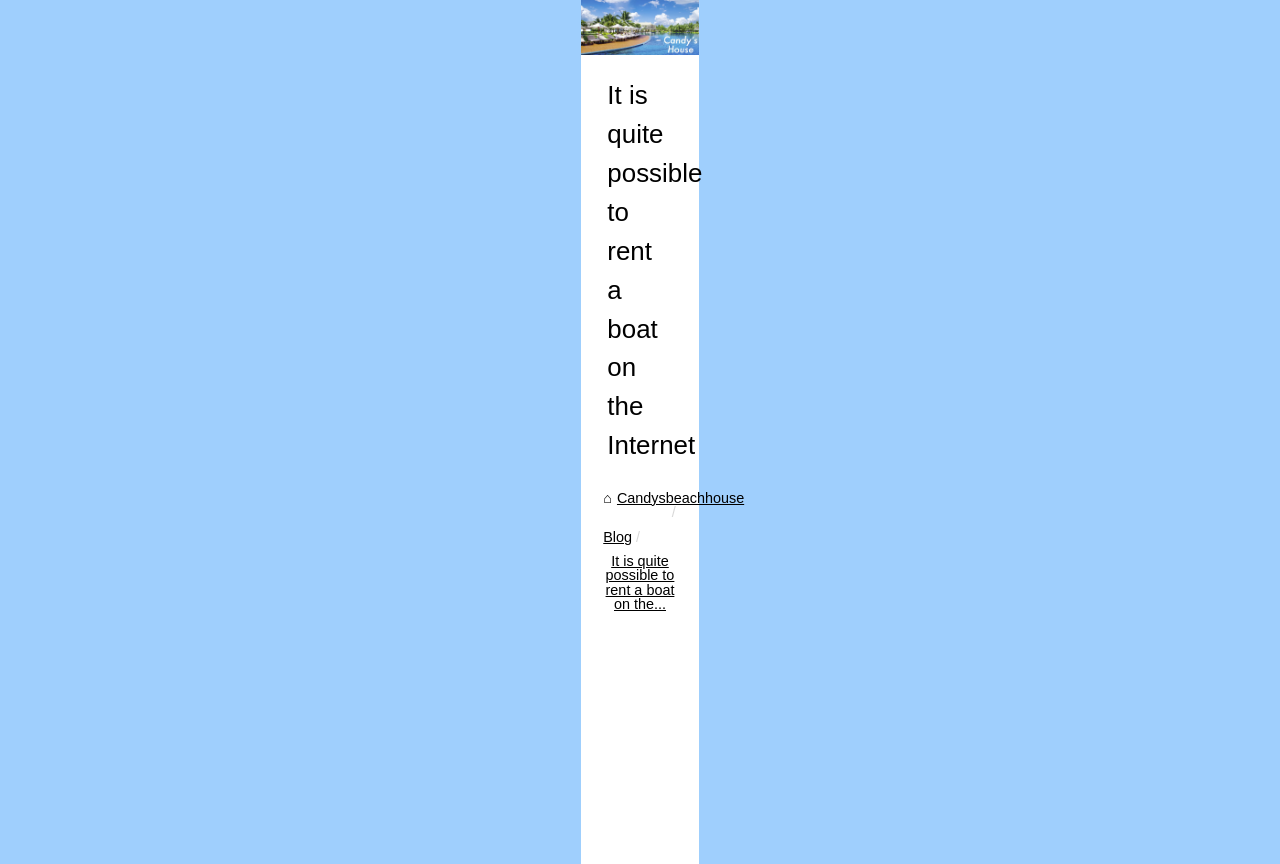How many links are there on the webpage?
Based on the image, provide a one-word or brief-phrase response.

9